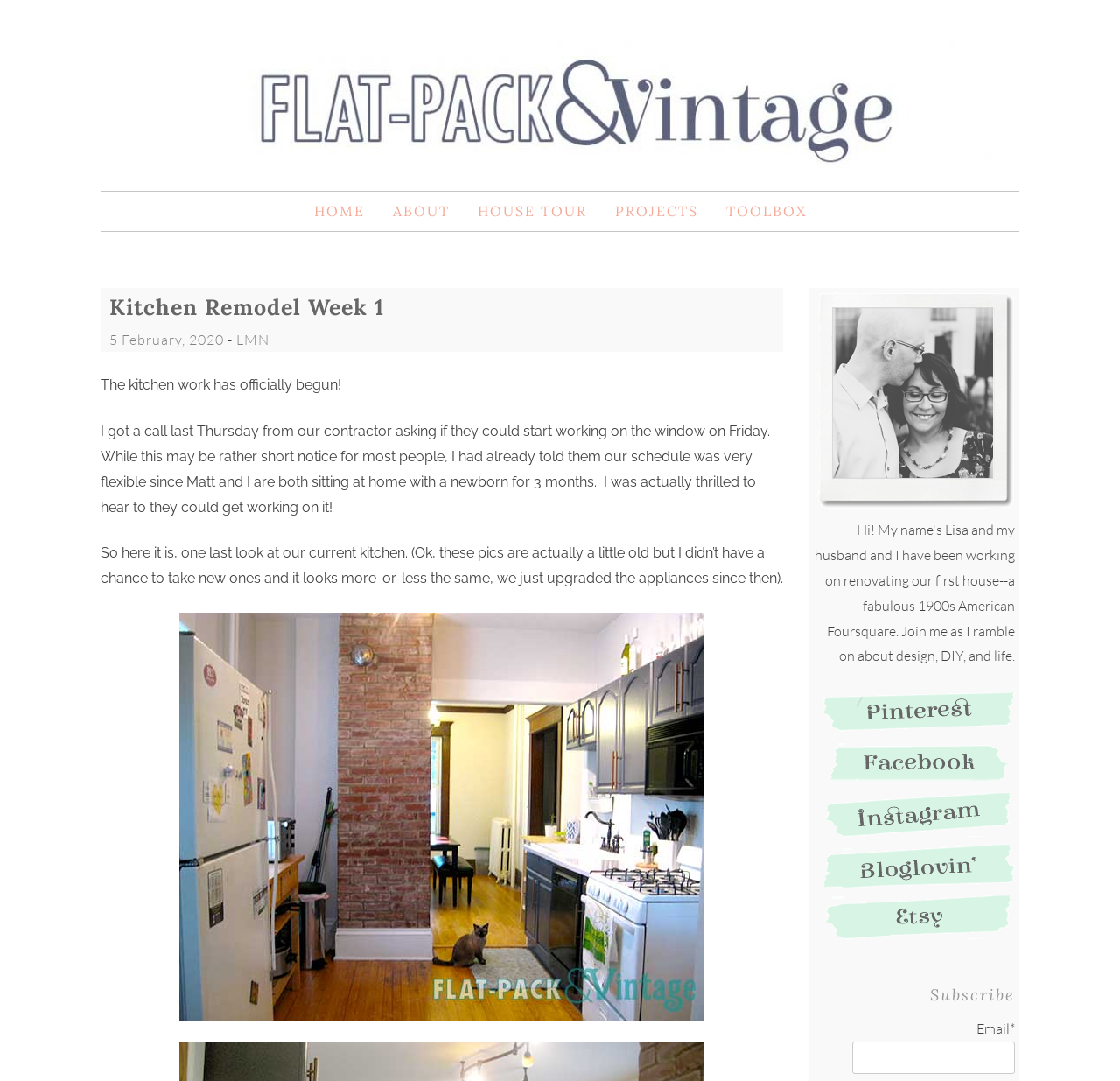Can you provide the bounding box coordinates for the element that should be clicked to implement the instruction: "Click on the 'ABOUT' link"?

[0.35, 0.187, 0.401, 0.203]